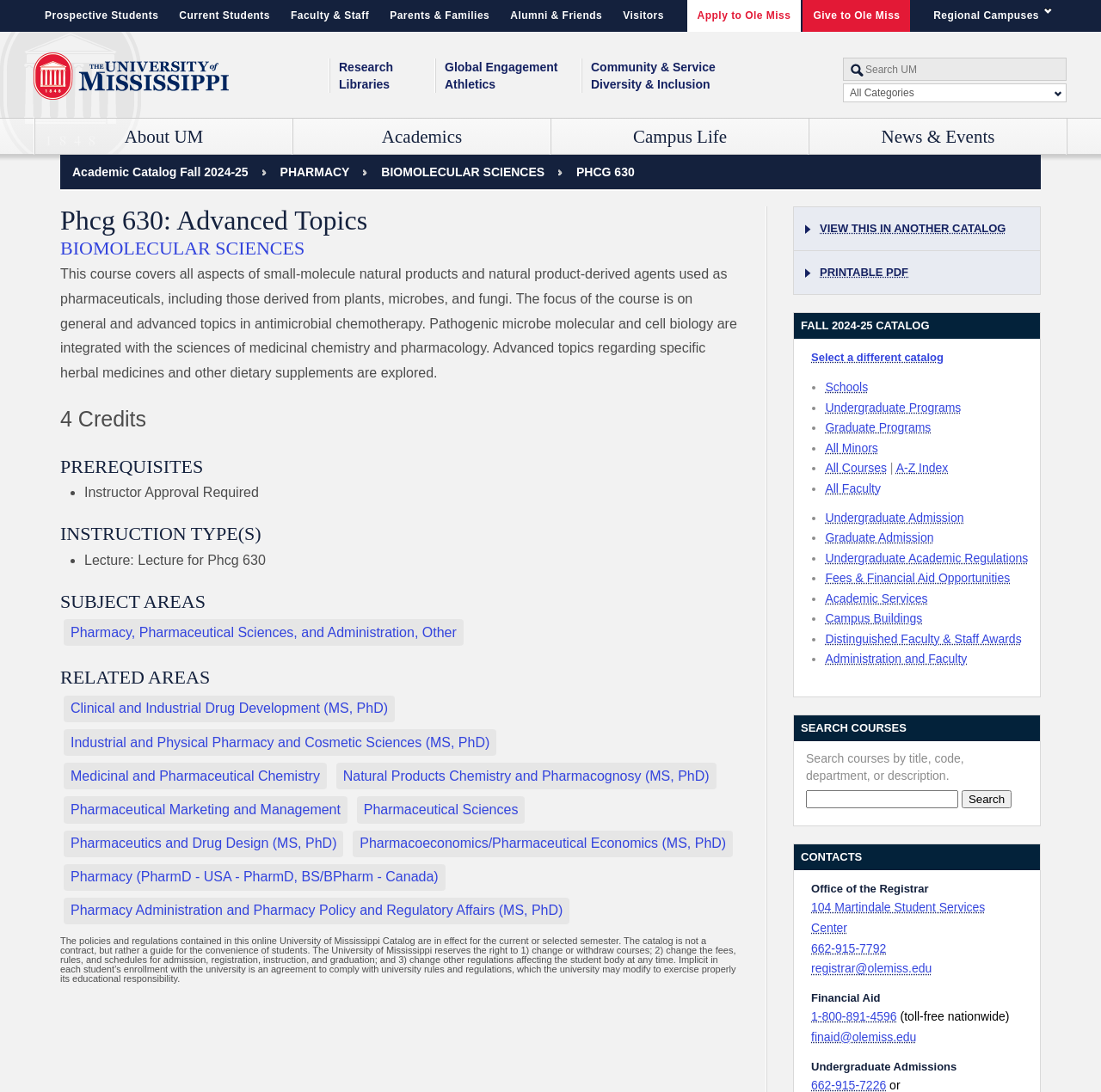Bounding box coordinates should be in the format (top-left x, top-left y, bottom-right x, bottom-right y) and all values should be floating point numbers between 0 and 1. Determine the bounding box coordinate for the UI element described as: 662-915-7792

[0.737, 0.862, 0.805, 0.874]